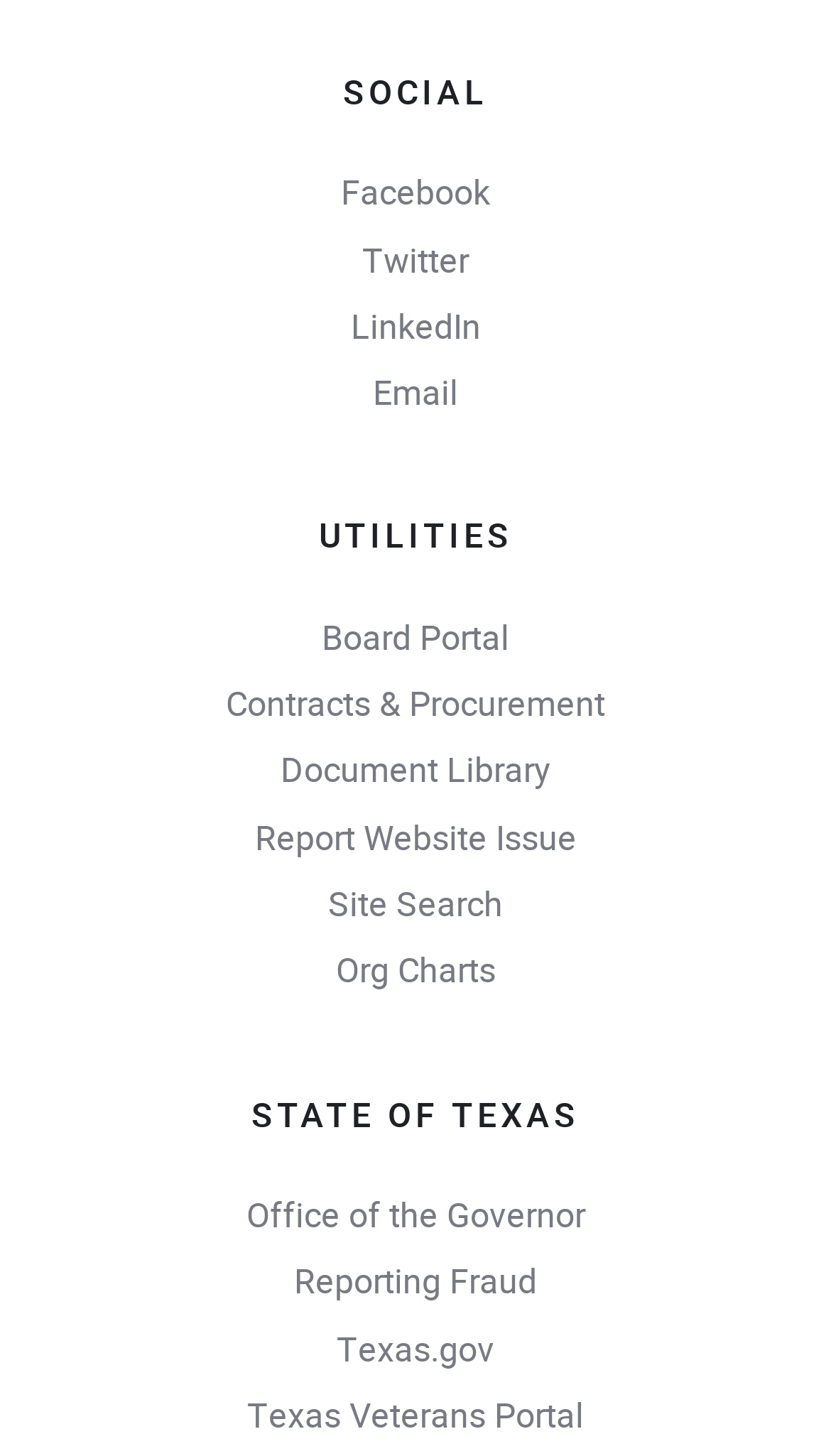Please reply to the following question with a single word or a short phrase:
What is the category of 'Document Library'?

Utility